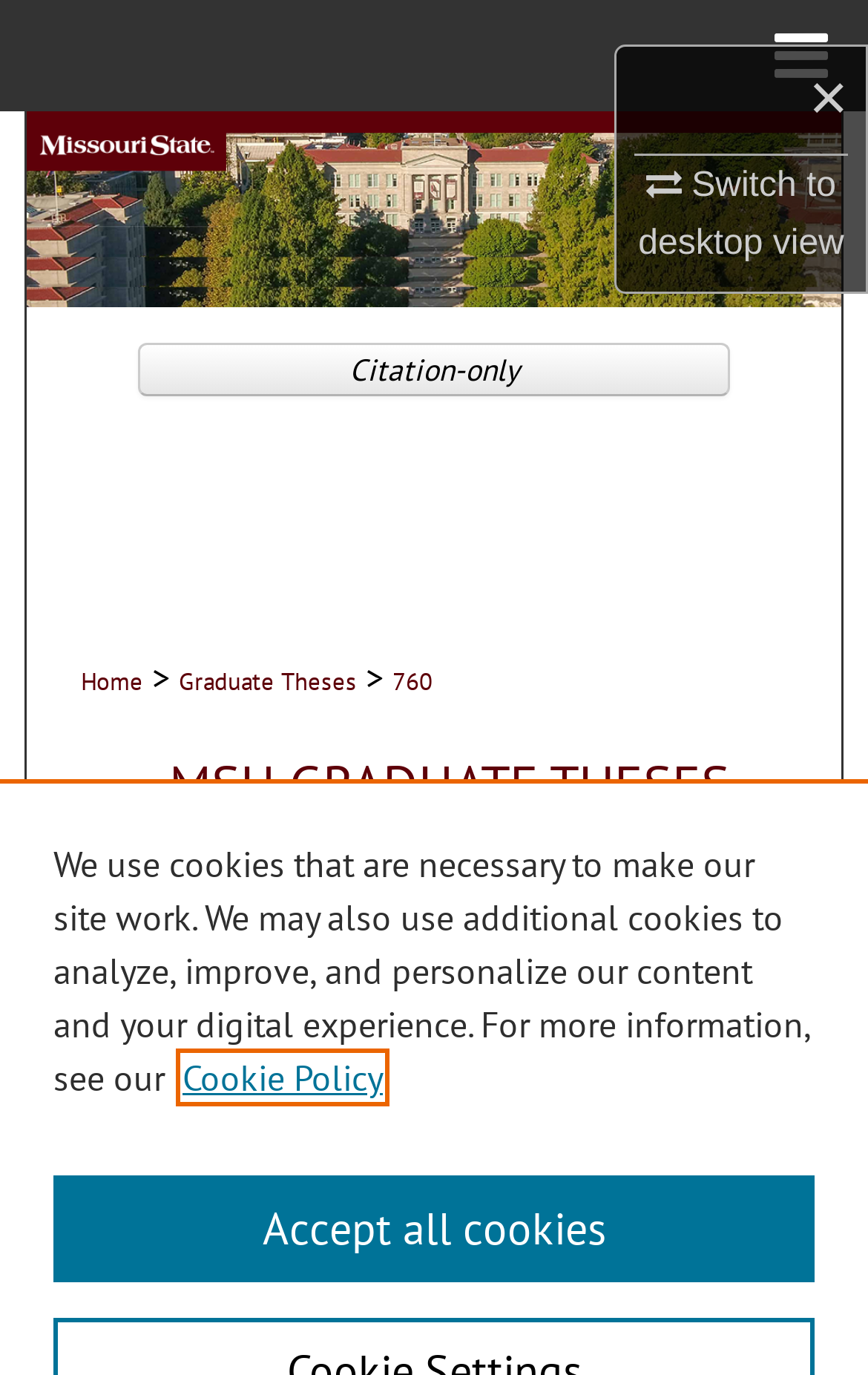Kindly provide the bounding box coordinates of the section you need to click on to fulfill the given instruction: "Switch to desktop view".

[0.735, 0.116, 0.972, 0.192]